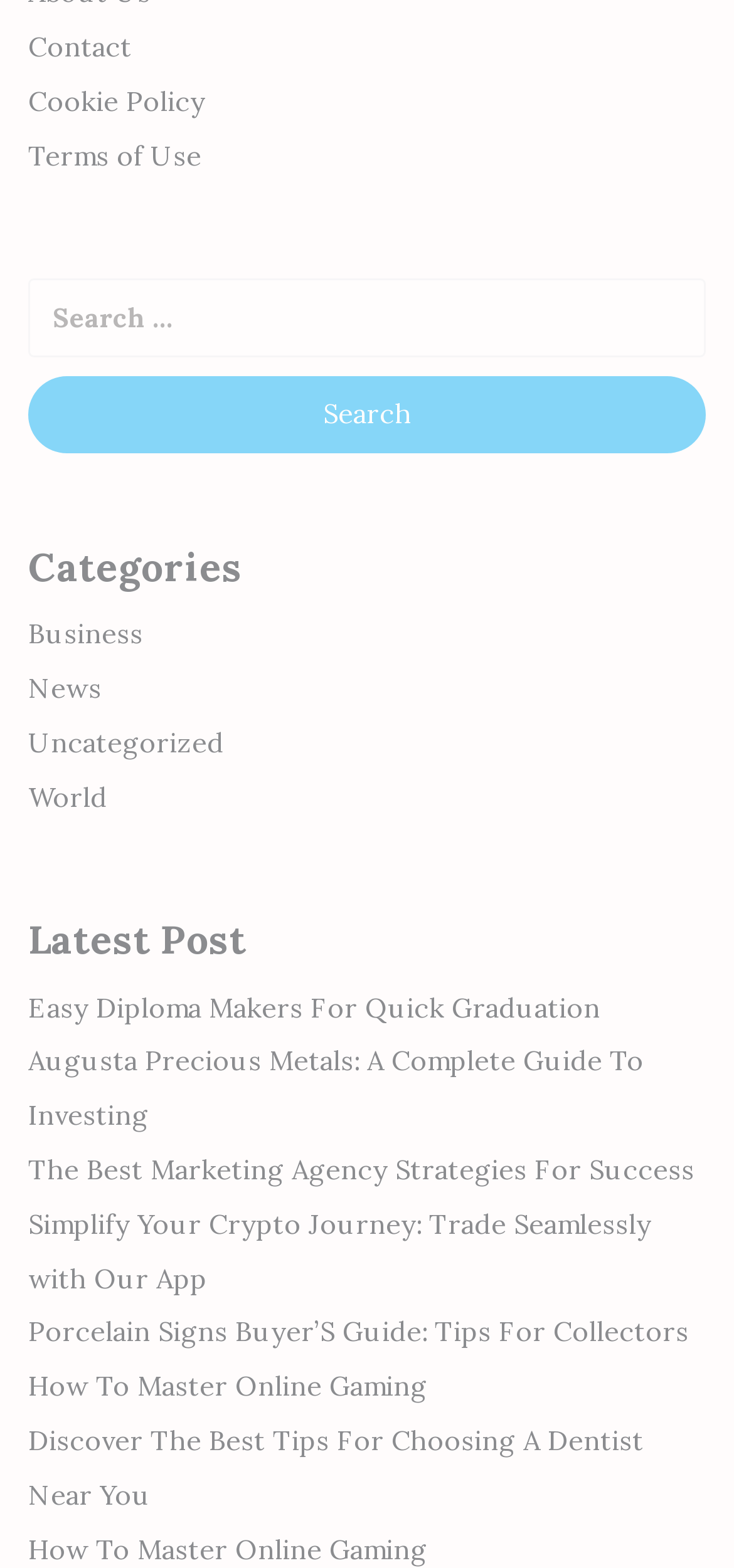How many latest posts are listed?
Deliver a detailed and extensive answer to the question.

I counted the number of link elements under the 'Latest Post' heading and found that there are 8 latest posts listed, starting from 'Easy Diploma Makers For Quick Graduation' to 'How To Master Online Gaming'.